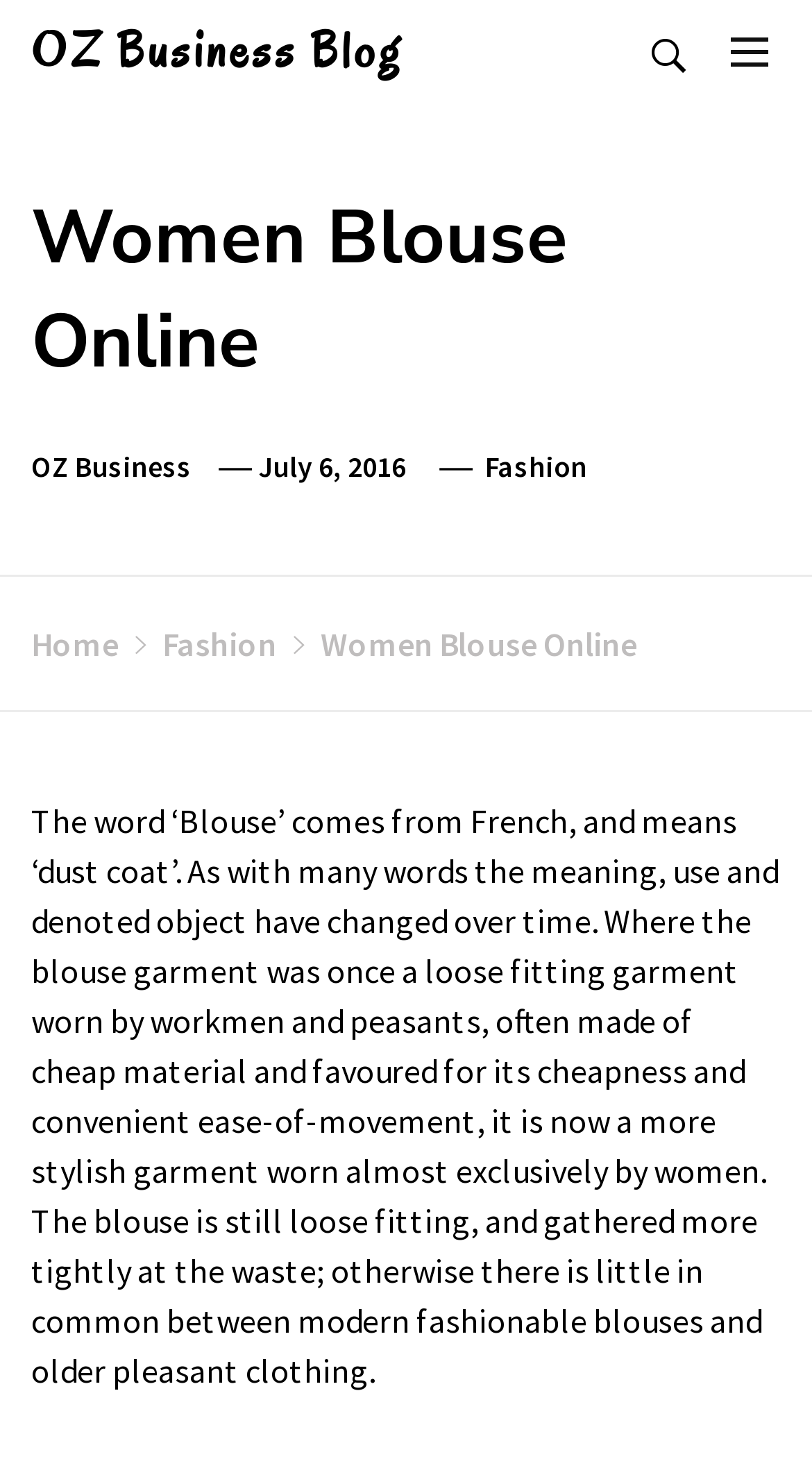Give a short answer using one word or phrase for the question:
What is the purpose of the garment mentioned in the article?

ease-of-movement